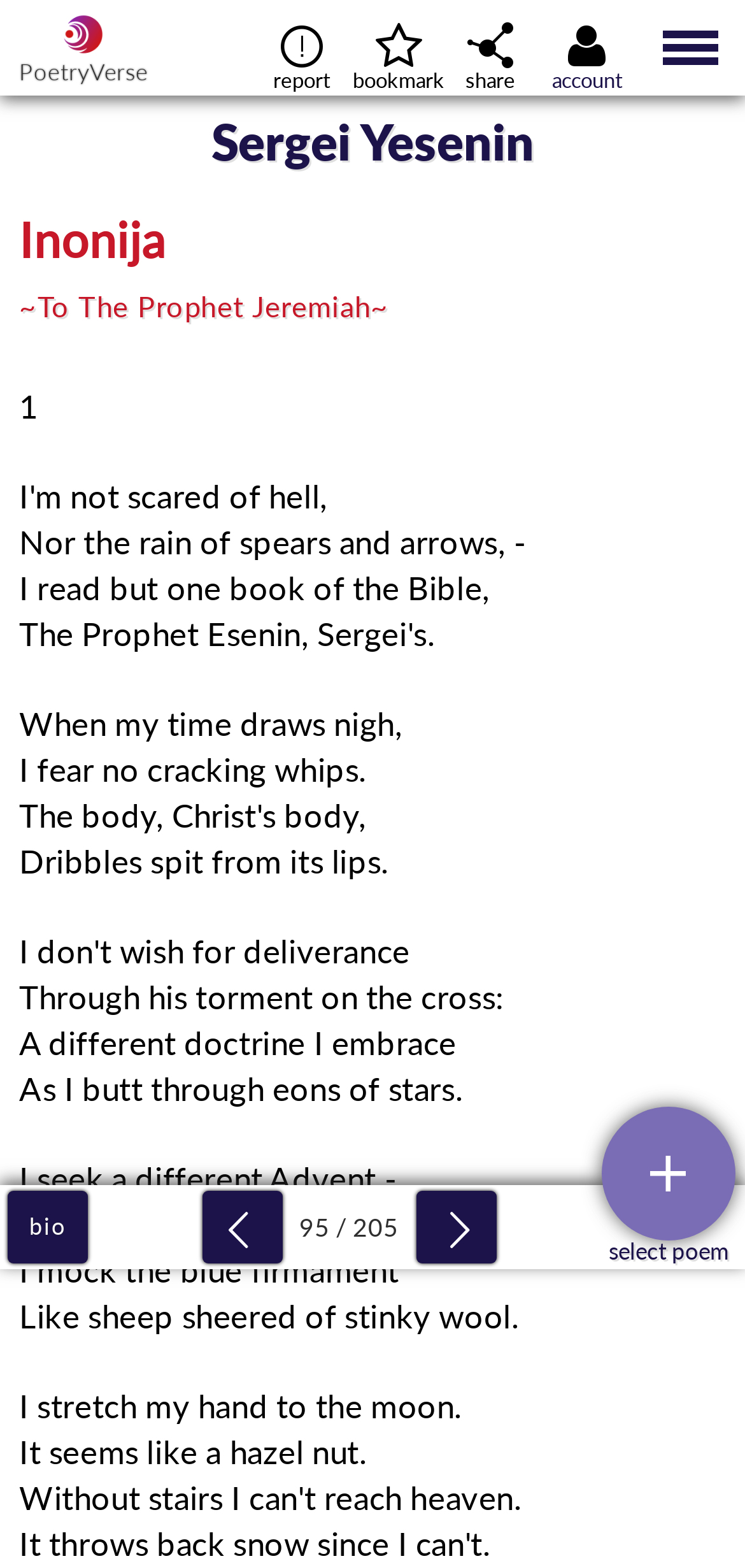Use a single word or phrase to answer the question: How many poems are there in total?

205